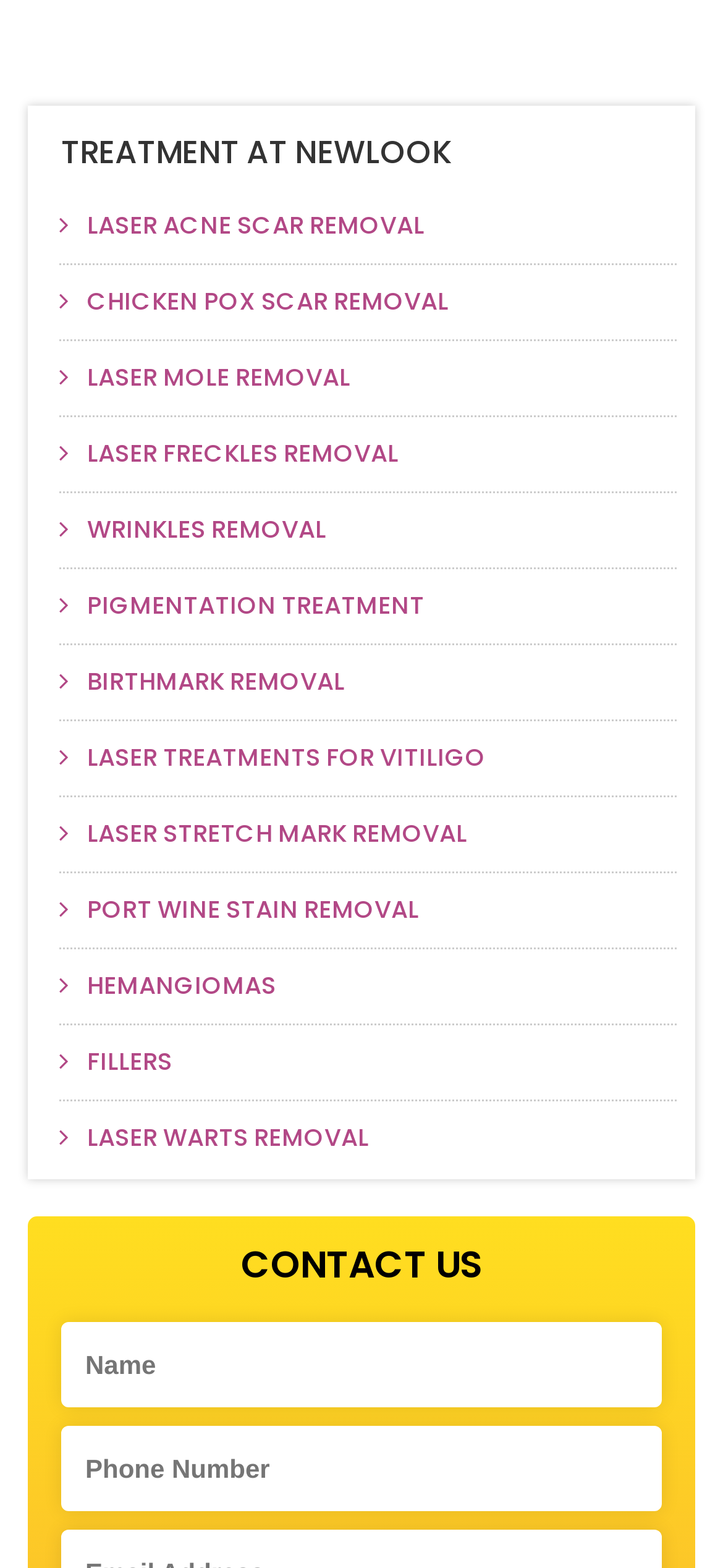What is the main treatment category?
Using the image, provide a concise answer in one word or a short phrase.

Skin treatment